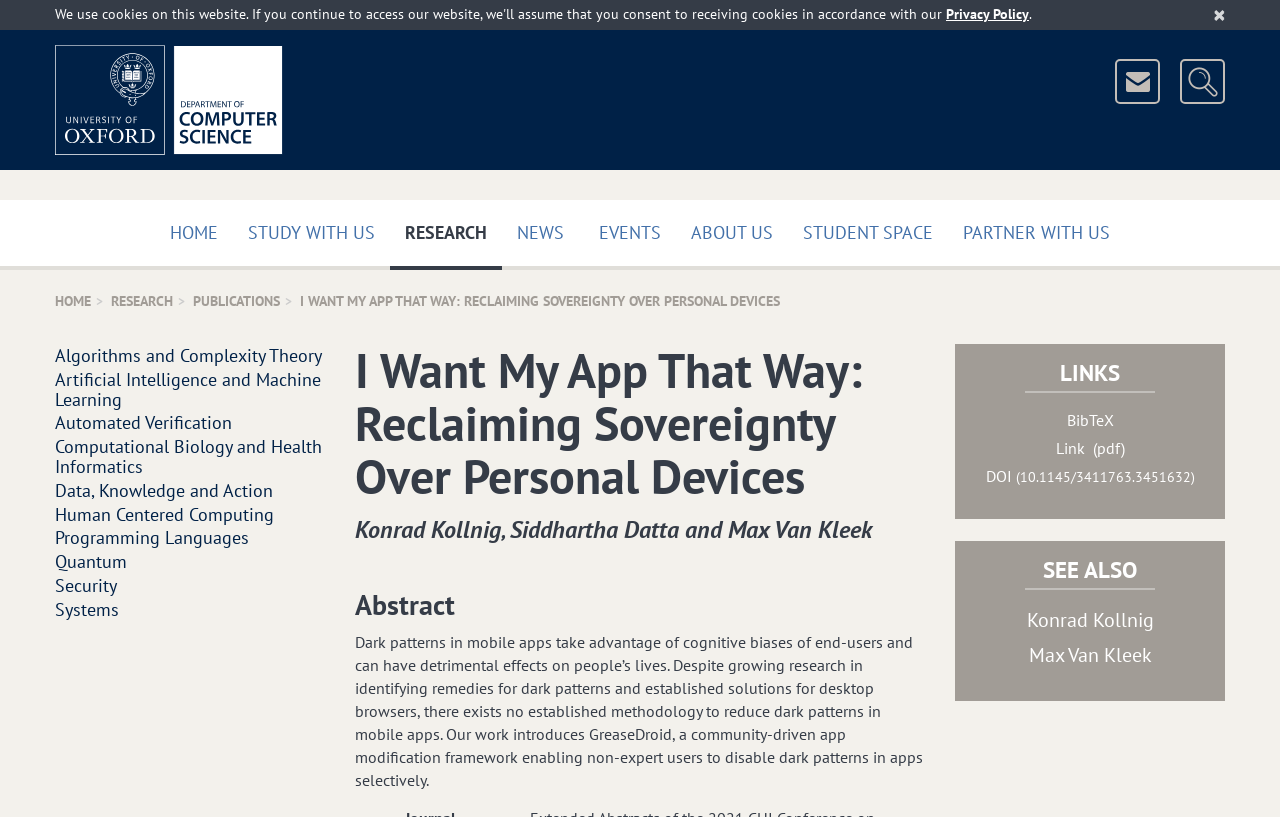Give a detailed account of the webpage.

This webpage is about a publication titled "I Want My App That Way: Reclaiming Sovereignty Over Personal Devices" from the Department of Computer Science, University of Oxford. At the top, there is an alert box with a "Close" button on the right side. Below the alert box, there are links to "Privacy Policy" and a dot, followed by the university's logo and a "Contact Us" link with an icon on the right side. 

On the top-right corner, there are links to "Search" with an icon and a navigation menu with links to "HOME", "STUDY WITH US", "RESEARCH (CURRENT)", "NEWS", "EVENTS", "ABOUT US", "STUDENT SPACE", and "PARTNER WITH US". 

Below the navigation menu, there are two sets of links. The first set includes links to "HOME", "RESEARCH", "PUBLICATIONS", and the publication title "I Want My App That Way: Reclaiming Sovereignty Over Personal Devices". The second set includes links to various research areas, such as "Algorithms and Complexity Theory", "Artificial Intelligence and Machine Learning", and "Security".

The main content of the webpage is divided into sections. The first section has a heading with the publication title, followed by the authors' names. The second section has a heading "Abstract" and a paragraph describing the publication, which discusses dark patterns in mobile apps and their detrimental effects on people's lives. 

Below the abstract, there are two sections: "LINKS" and "SEE ALSO". The "LINKS" section has links to "BibTeX", a PDF link, and a DOI link. The "SEE ALSO" section has links to the authors' profiles.